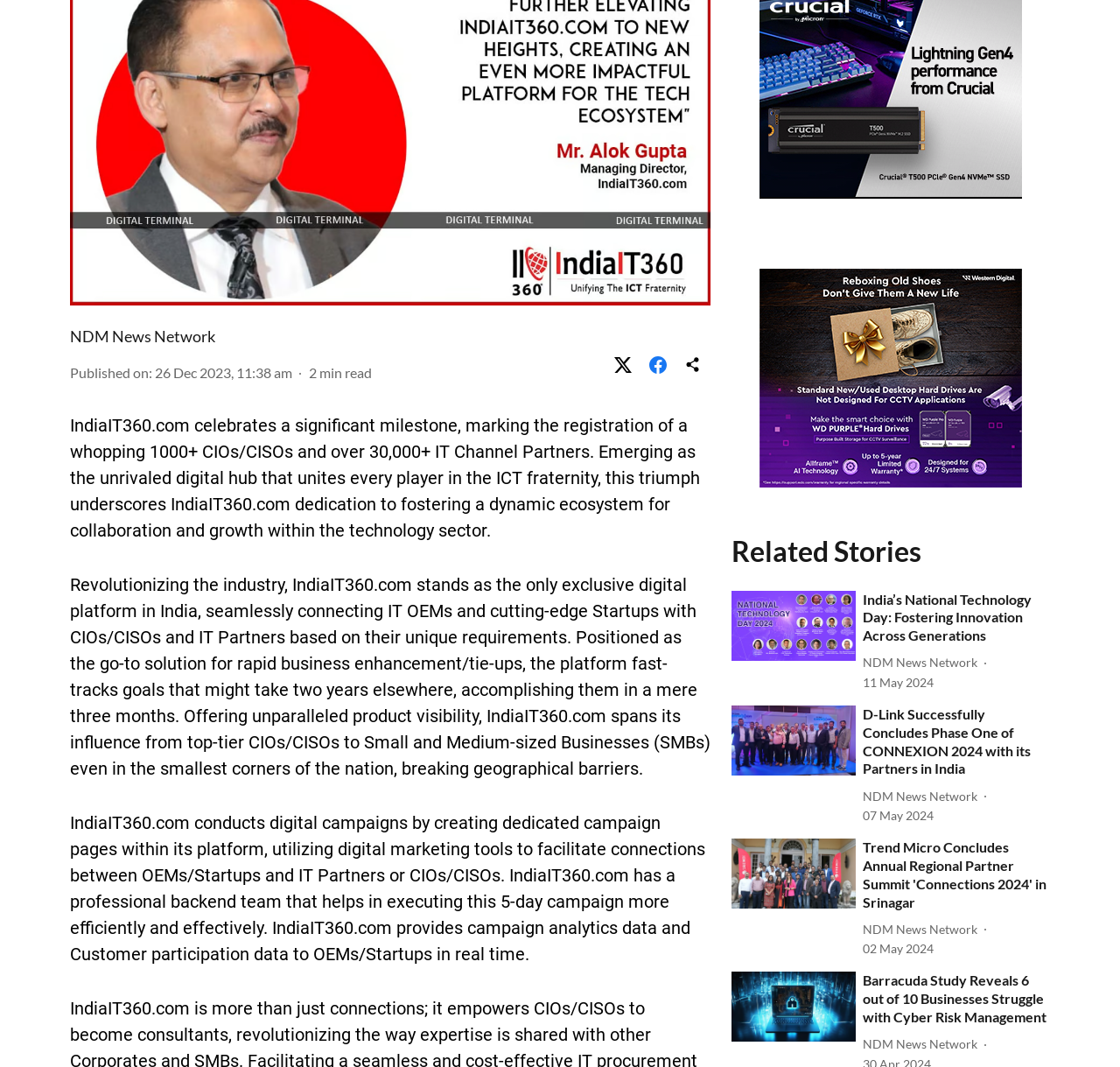Given the element description: "NDM News Network", predict the bounding box coordinates of this UI element. The coordinates must be four float numbers between 0 and 1, given as [left, top, right, bottom].

[0.771, 0.612, 0.879, 0.63]